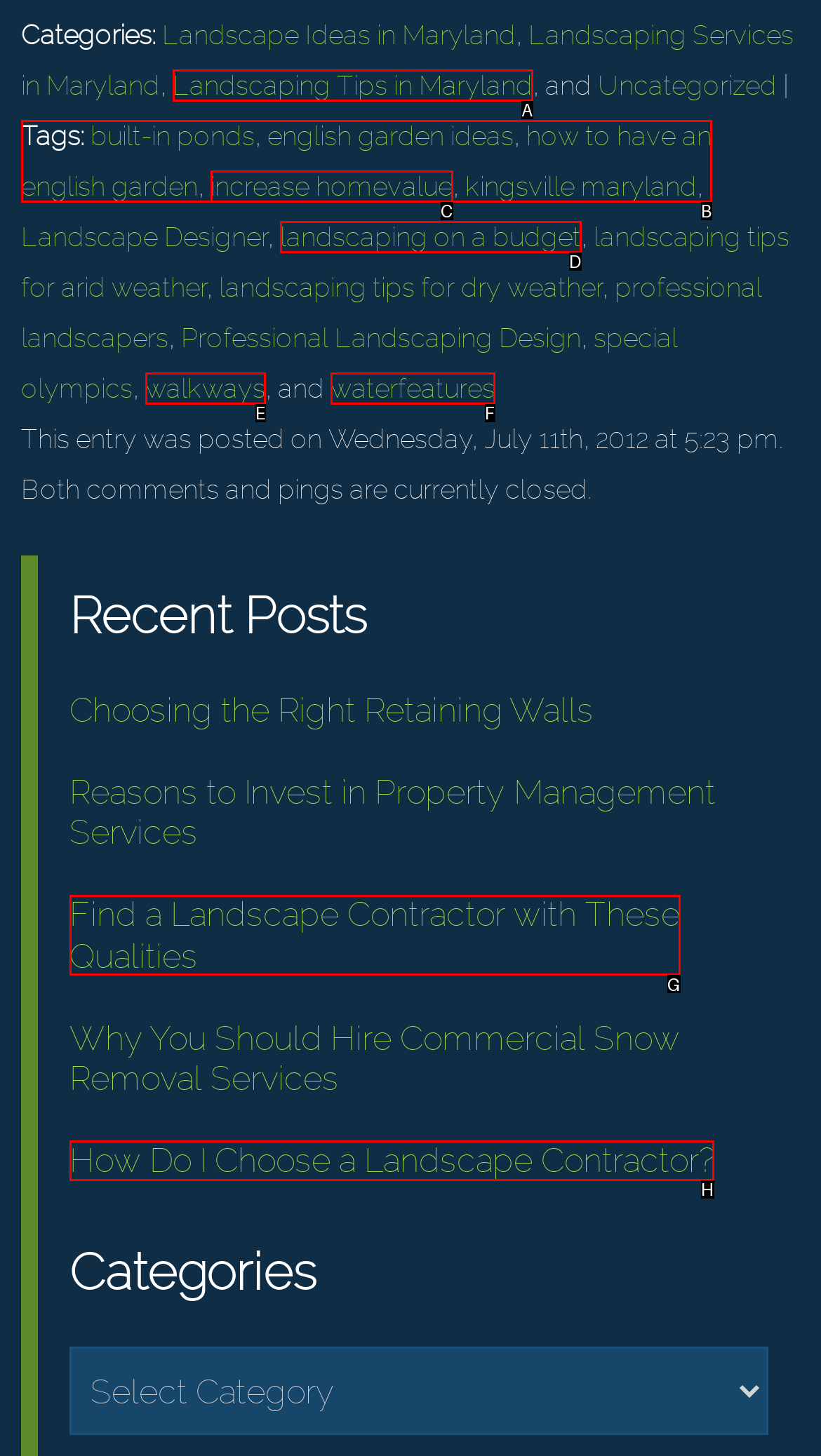Identify the letter of the option that best matches the following description: Home Modification. Respond with the letter directly.

None